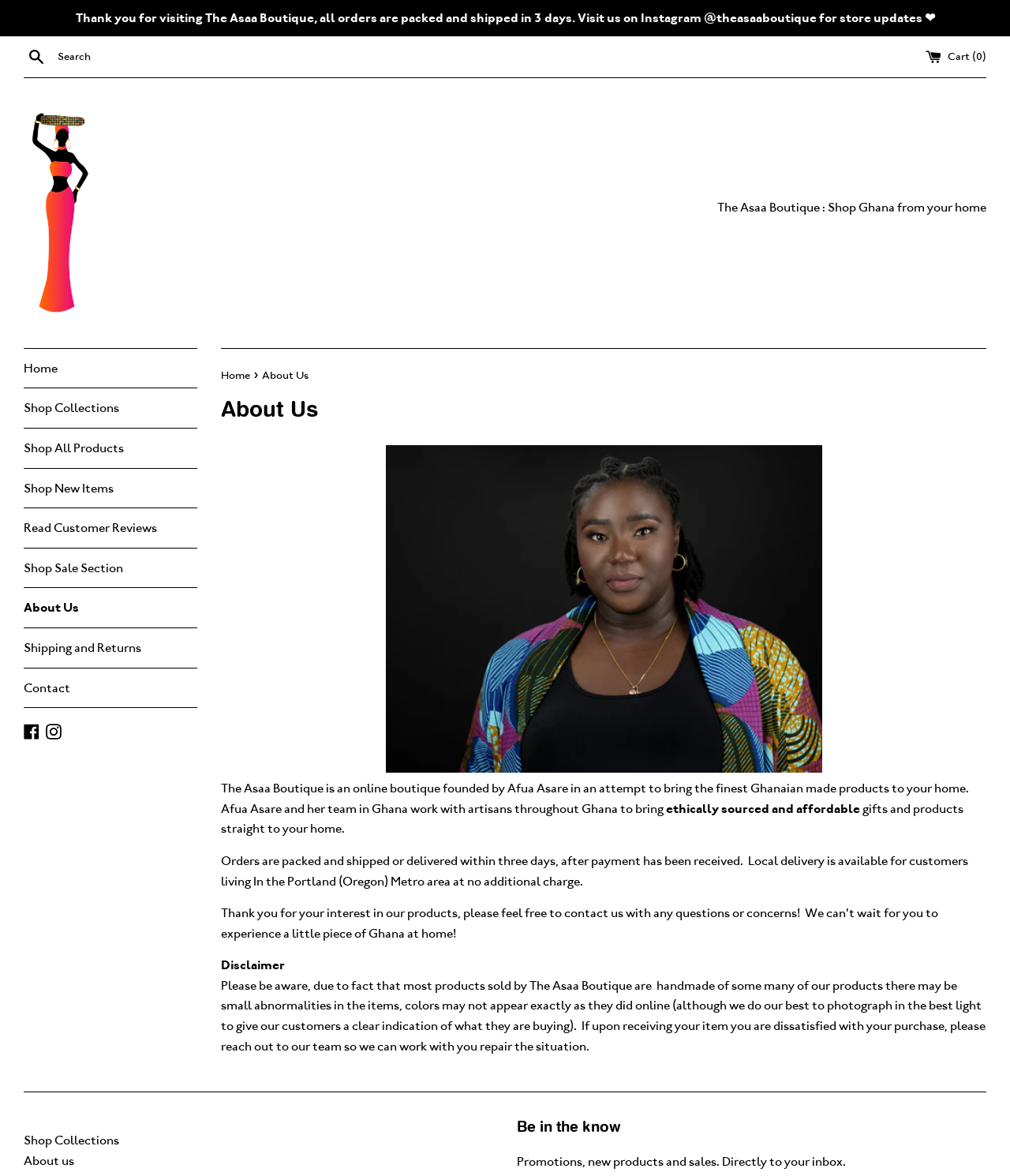Please identify the bounding box coordinates of the region to click in order to complete the given instruction: "Visit the cart". The coordinates should be four float numbers between 0 and 1, i.e., [left, top, right, bottom].

[0.916, 0.042, 0.977, 0.053]